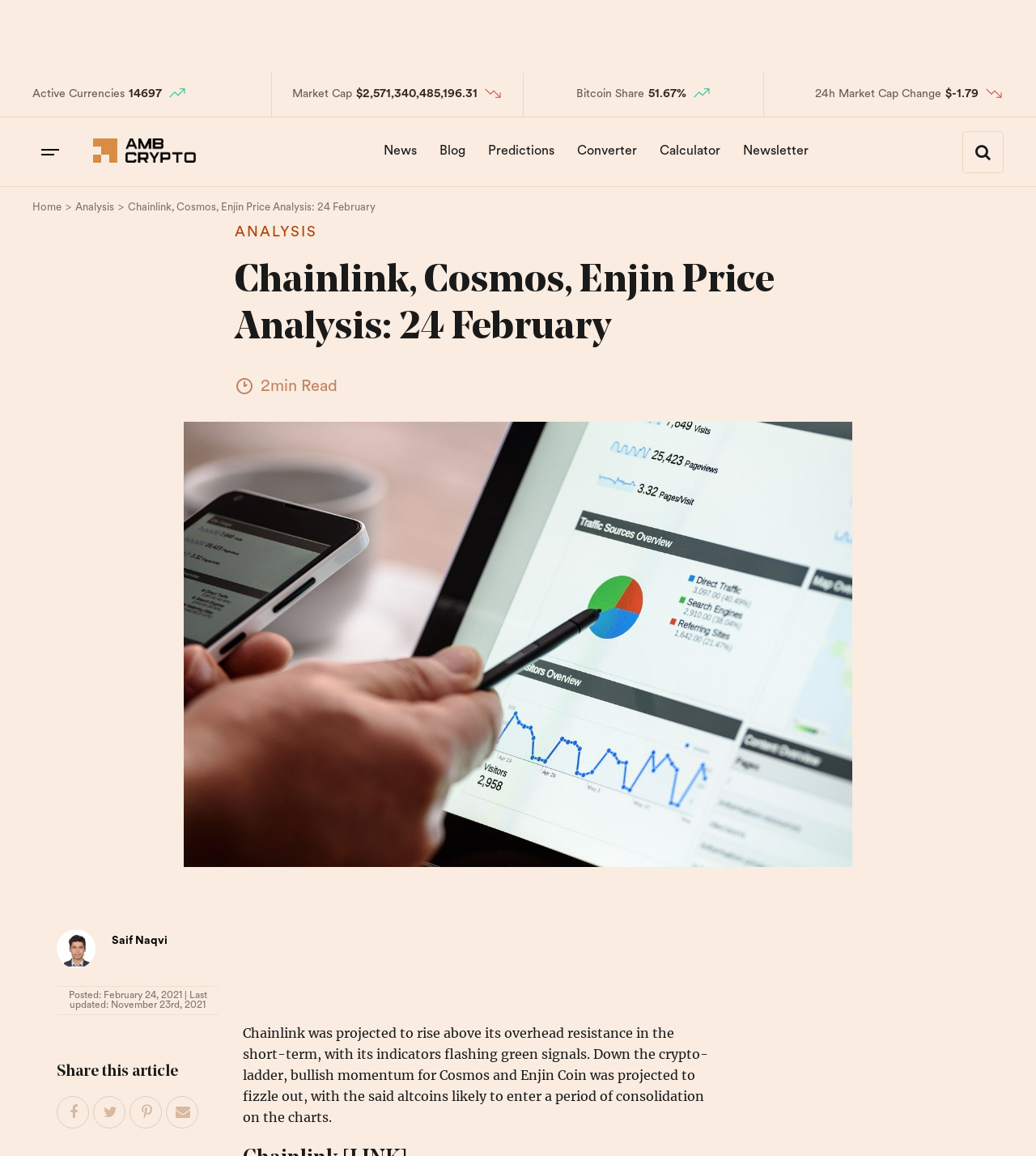Who is the author of this article?
Kindly offer a comprehensive and detailed response to the question.

I found the answer by looking at the author's name displayed below the article title, which is 'Saif Naqvi'.